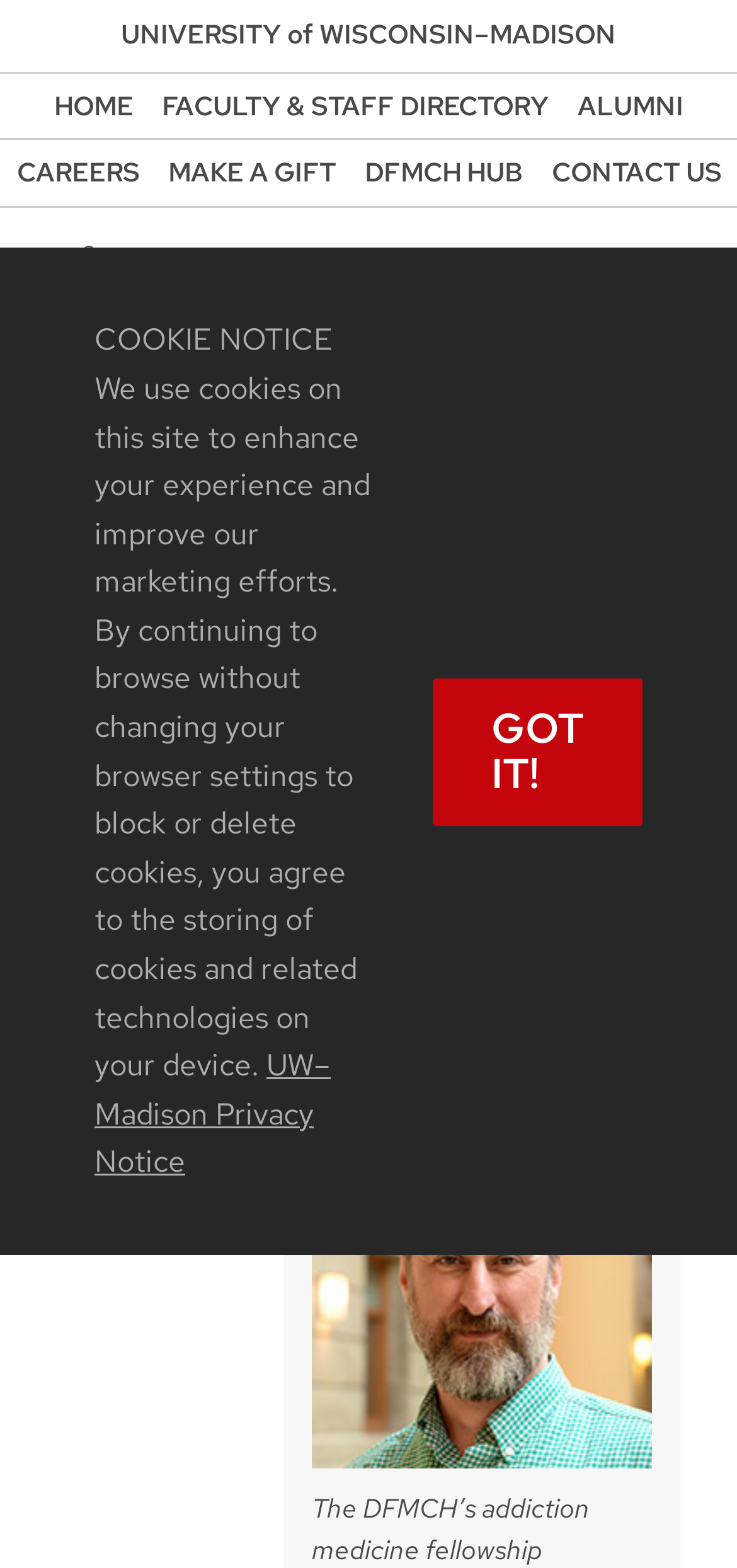Please determine the bounding box coordinates of the element to click in order to execute the following instruction: "Go to the top of the page". The coordinates should be four float numbers between 0 and 1, specified as [left, top, right, bottom].

[0.695, 0.711, 0.808, 0.764]